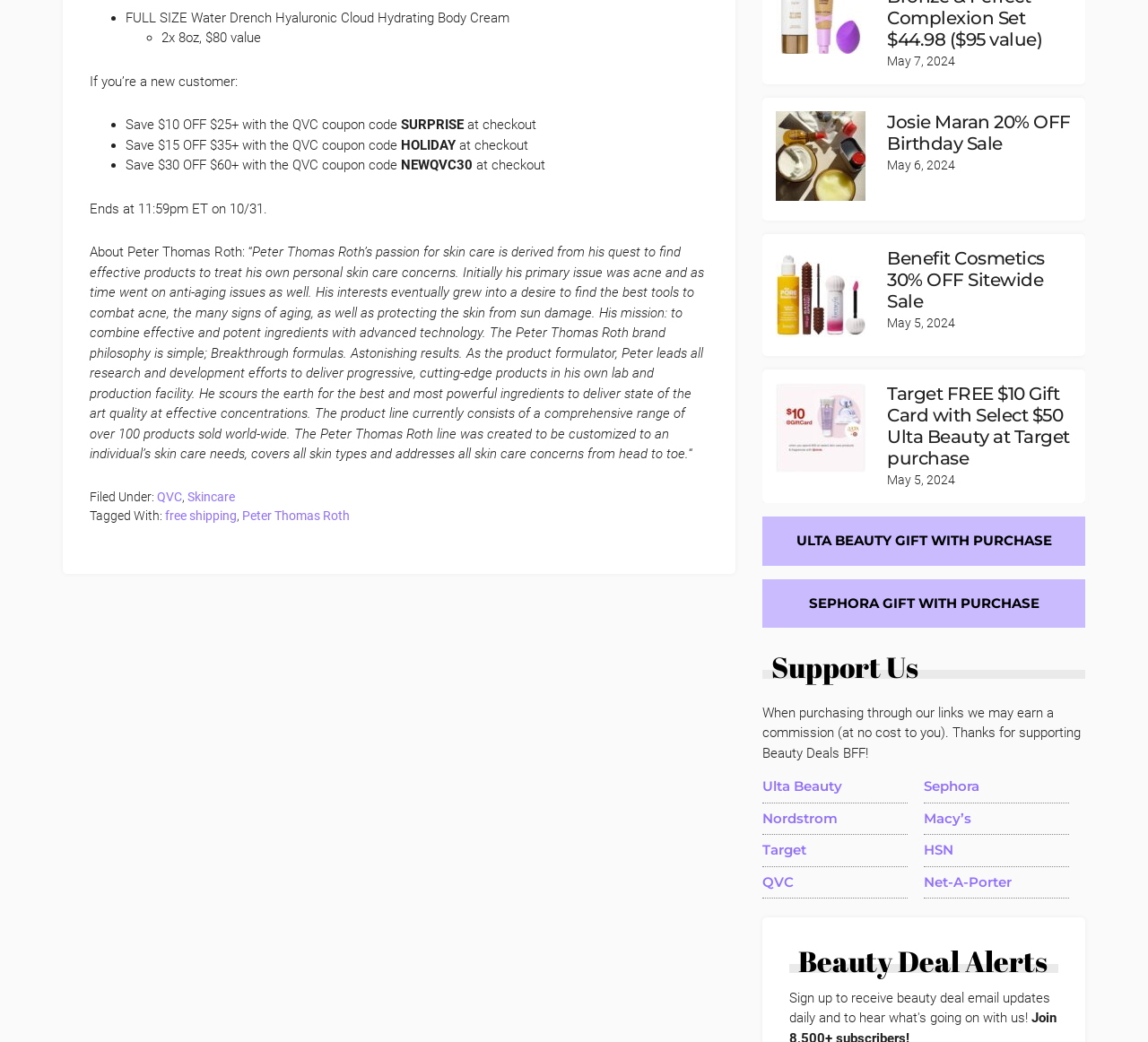Find the bounding box coordinates of the element to click in order to complete the given instruction: "Click on the 'free shipping' link."

[0.144, 0.488, 0.206, 0.501]